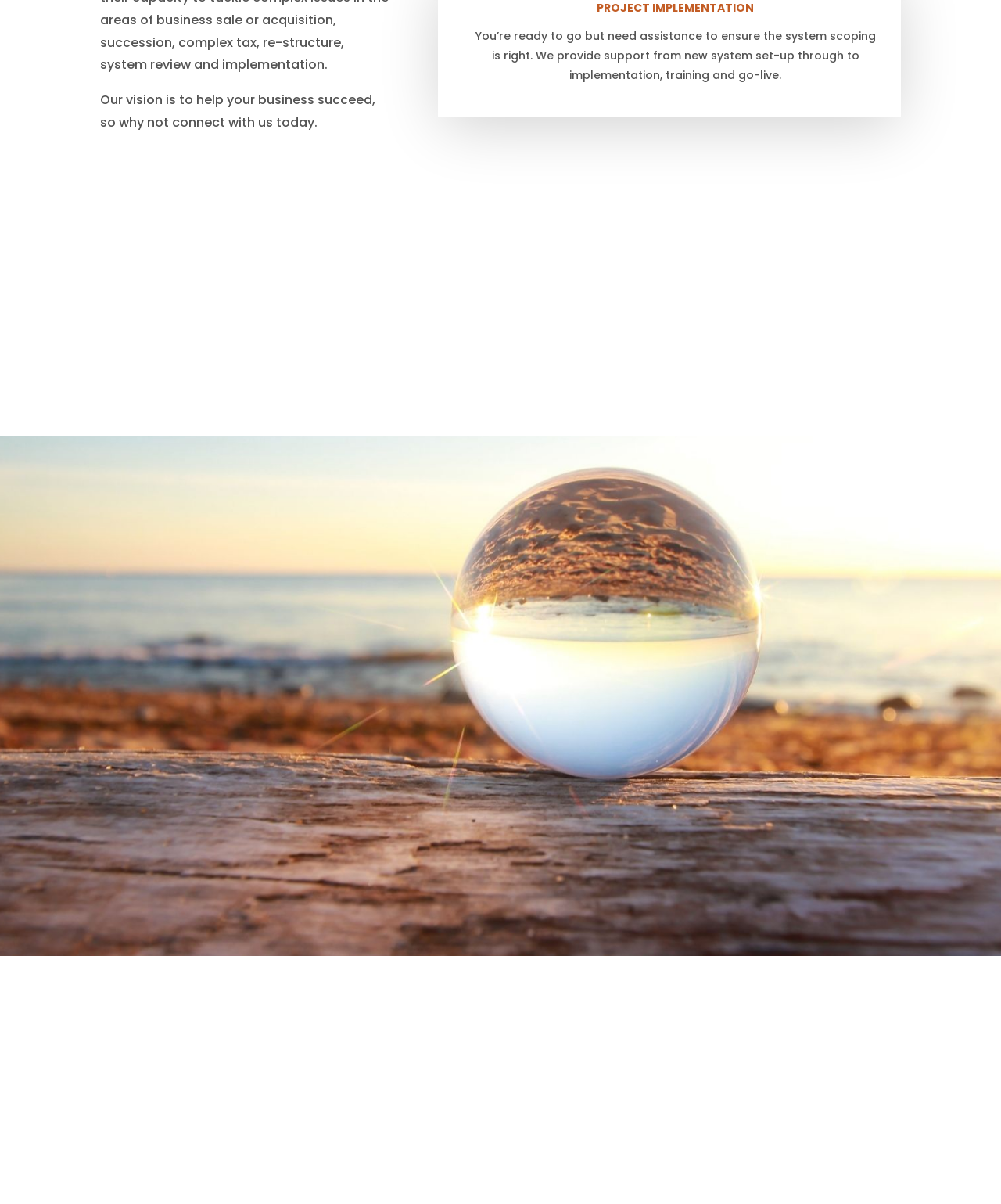Using the description "Follow", predict the bounding box of the relevant HTML element.

[0.758, 0.838, 0.796, 0.869]